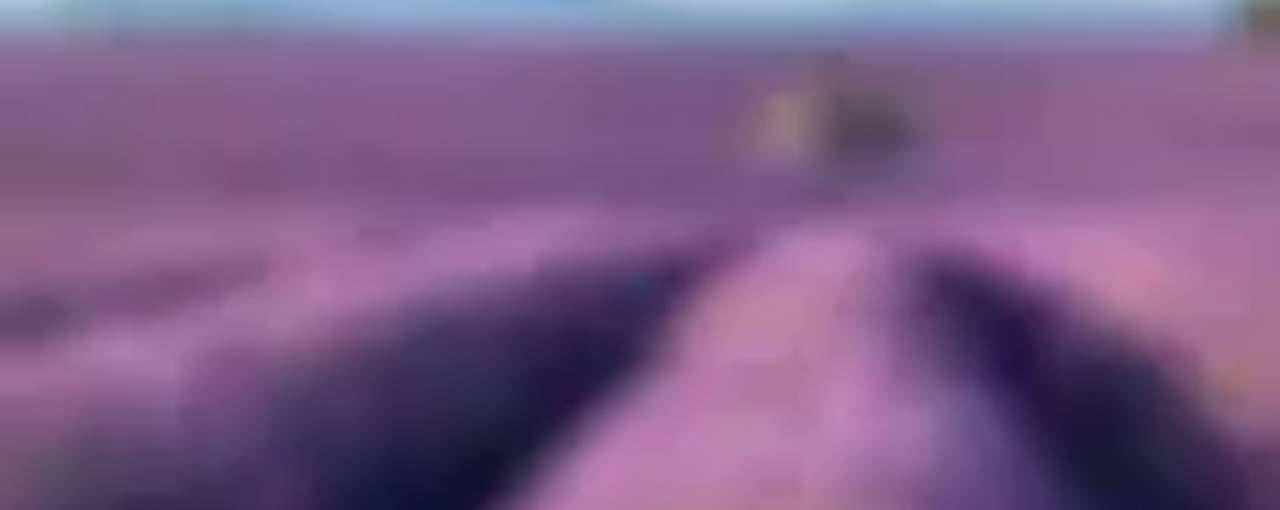Deliver an in-depth description of the image, highlighting major points.

The image showcases a picturesque scene of lavender fields, characterized by rows of vibrant purple flowers stretching across the landscape. The beautifully arranged rows create a sense of depth and rhythm, drawing the eye toward the horizon where the sky meets the fields. Bathed in sunlight, the lavender emits a calming aura, evoking a serene and idyllic atmosphere. This enchanting setting highlights the natural beauty of lavender, making it a favored destination for visitors seeking tranquility and visual splendor.